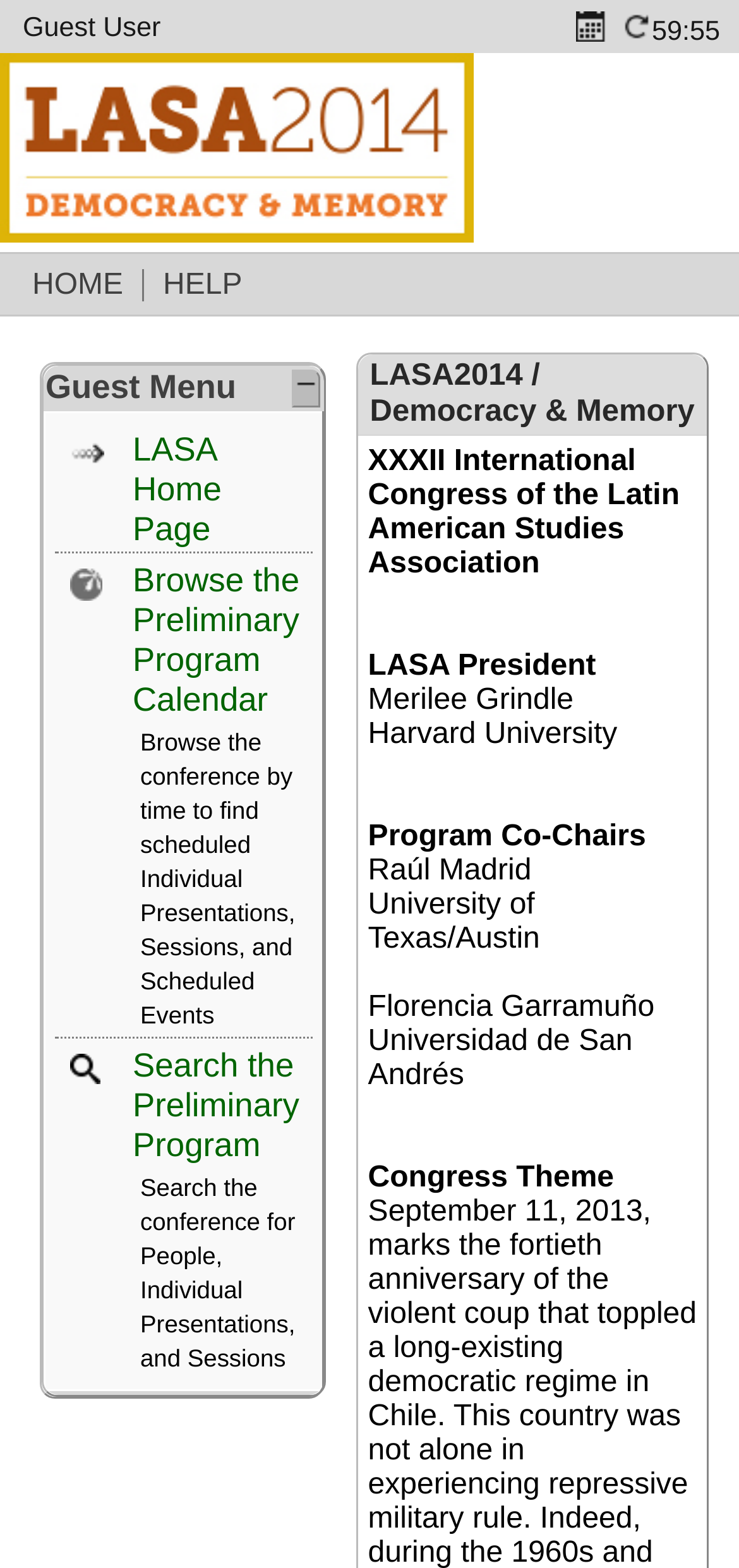Please specify the bounding box coordinates in the format (top-left x, top-left y, bottom-right x, bottom-right y), with values ranging from 0 to 1. Identify the bounding box for the UI component described as follows: https://themotherofallnerds.com

None